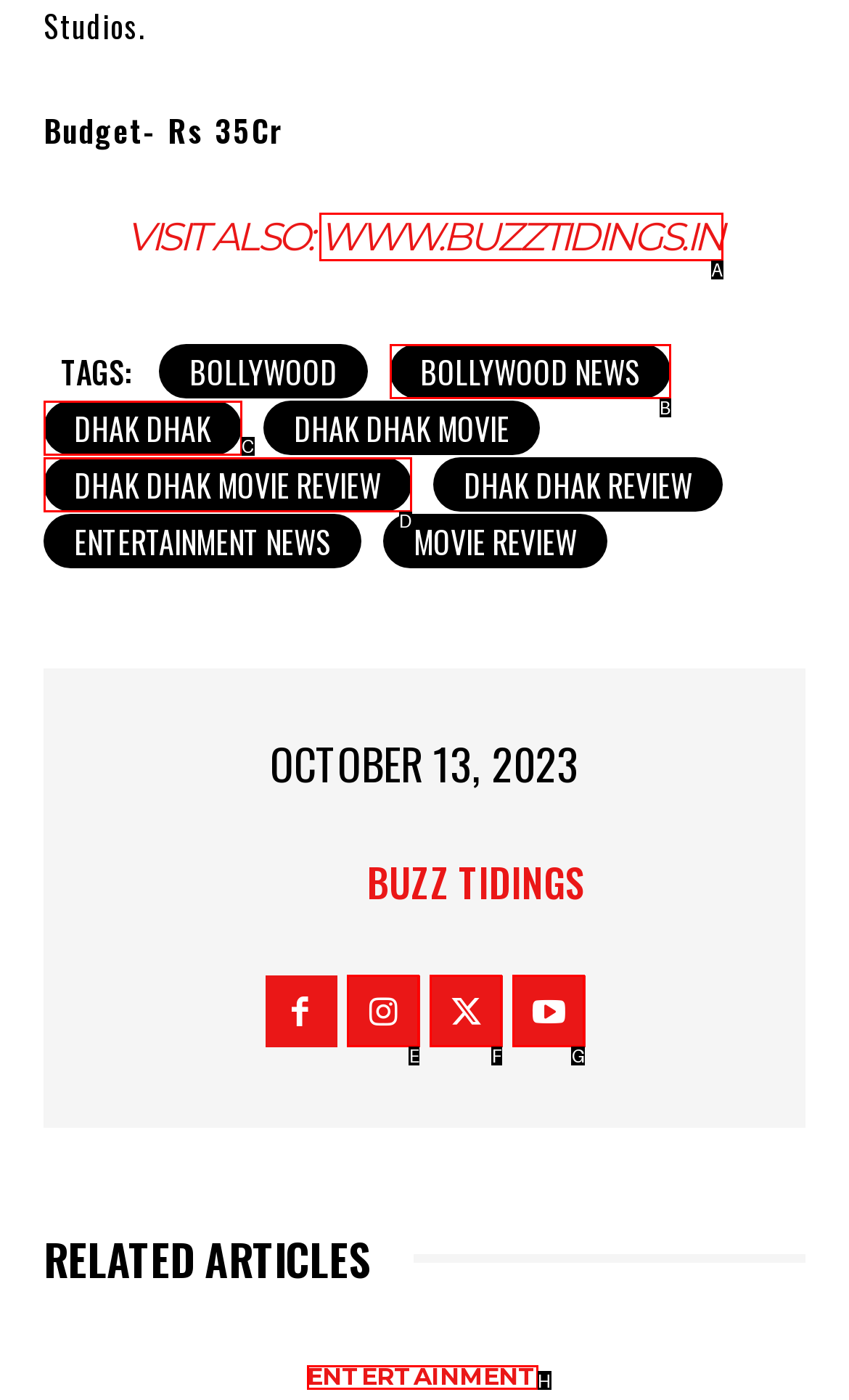Select the option that fits this description: Dhak Dhak Movie Review
Answer with the corresponding letter directly.

D